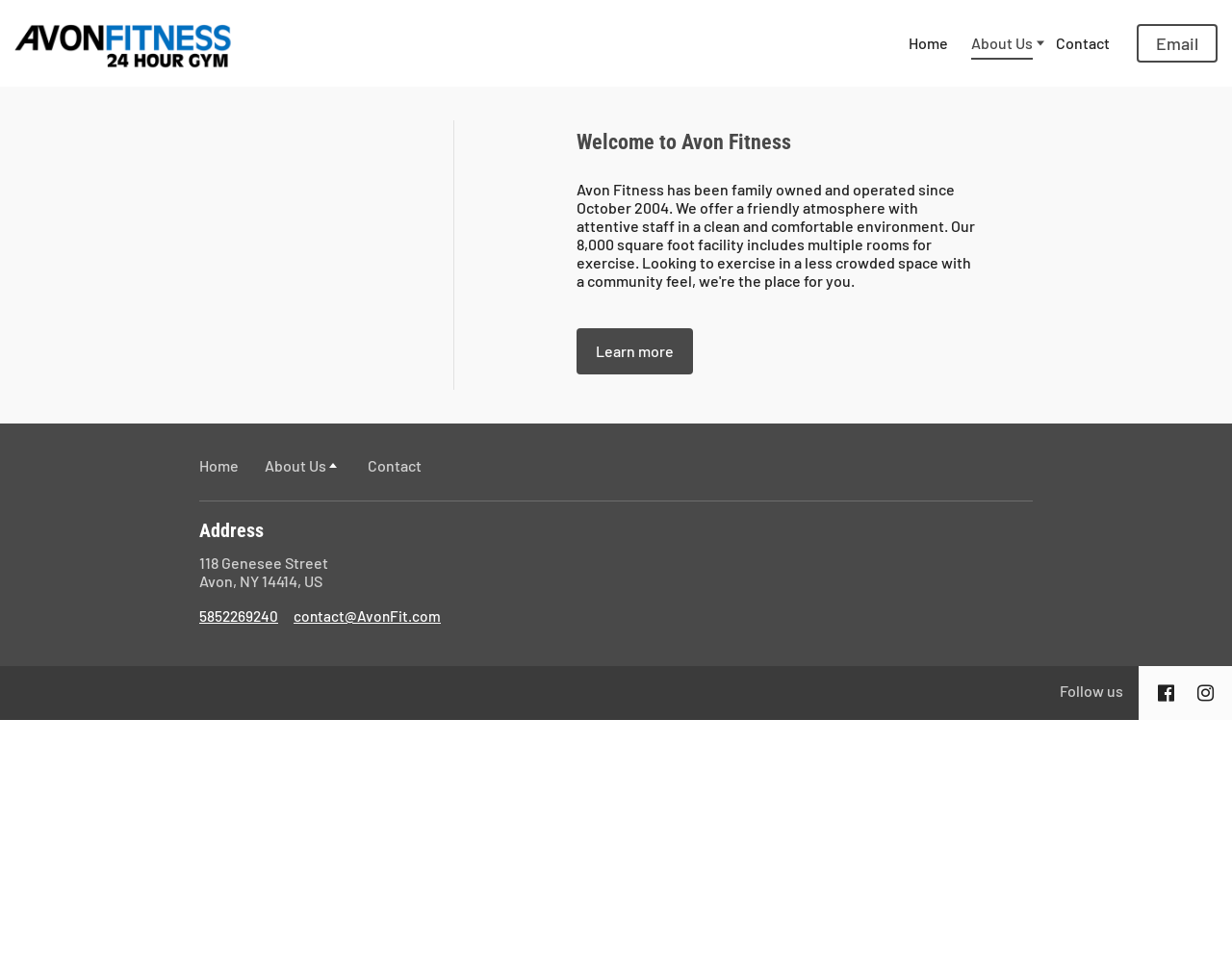Locate the bounding box coordinates of the element you need to click to accomplish the task described by this instruction: "Learn more about Avon Fitness".

[0.468, 0.336, 0.562, 0.384]